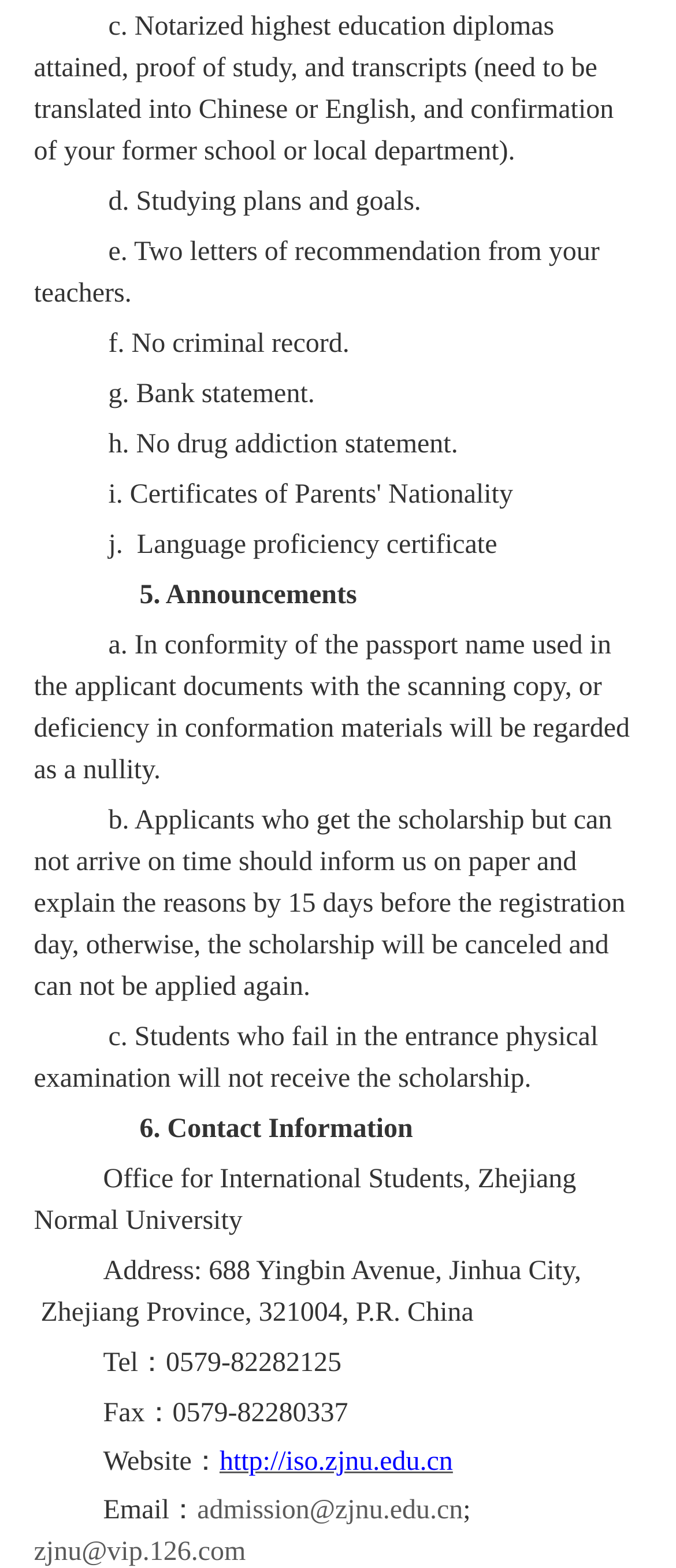What is the address of the Office for International Students?
Based on the image, respond with a single word or phrase.

688 Yingbin Avenue, Jinhua City